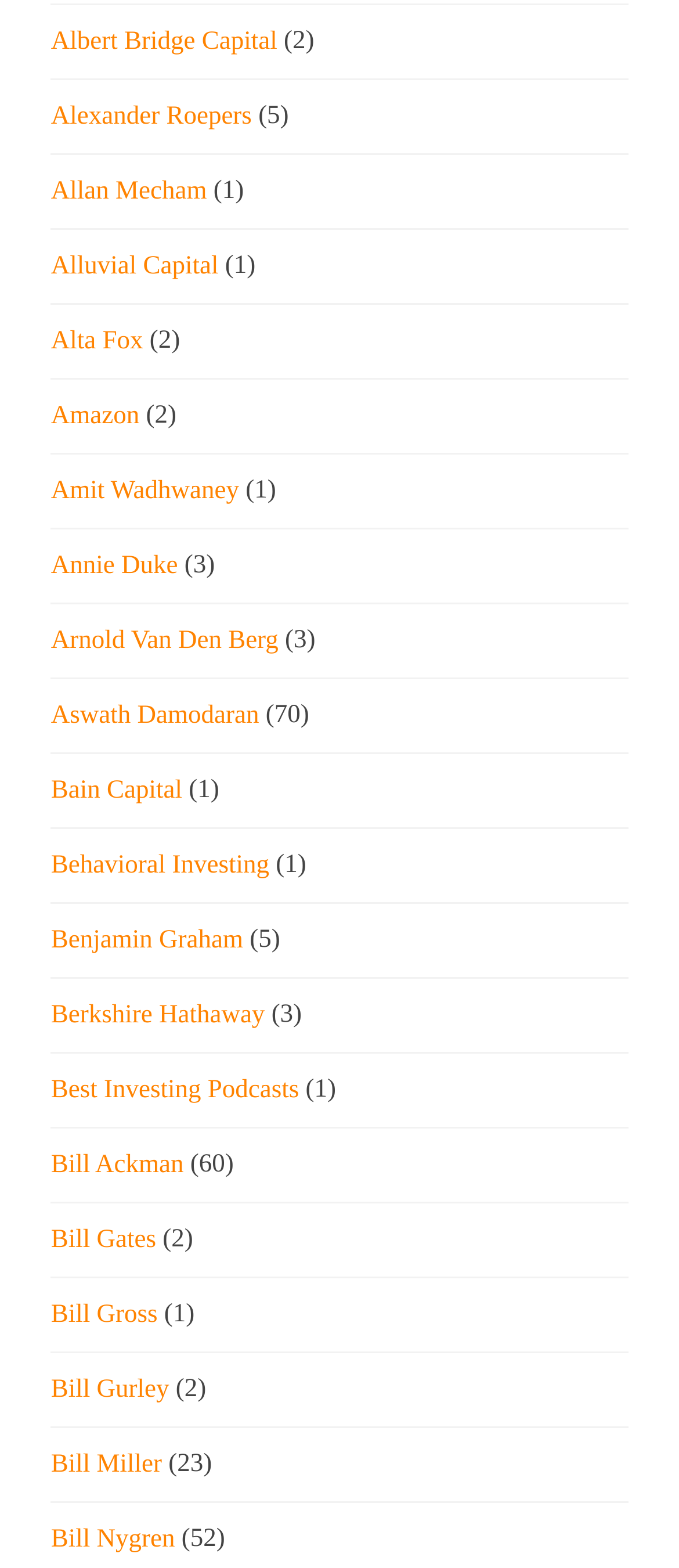Please find the bounding box coordinates of the section that needs to be clicked to achieve this instruction: "Explore Berkshire Hathaway".

[0.075, 0.636, 0.39, 0.661]